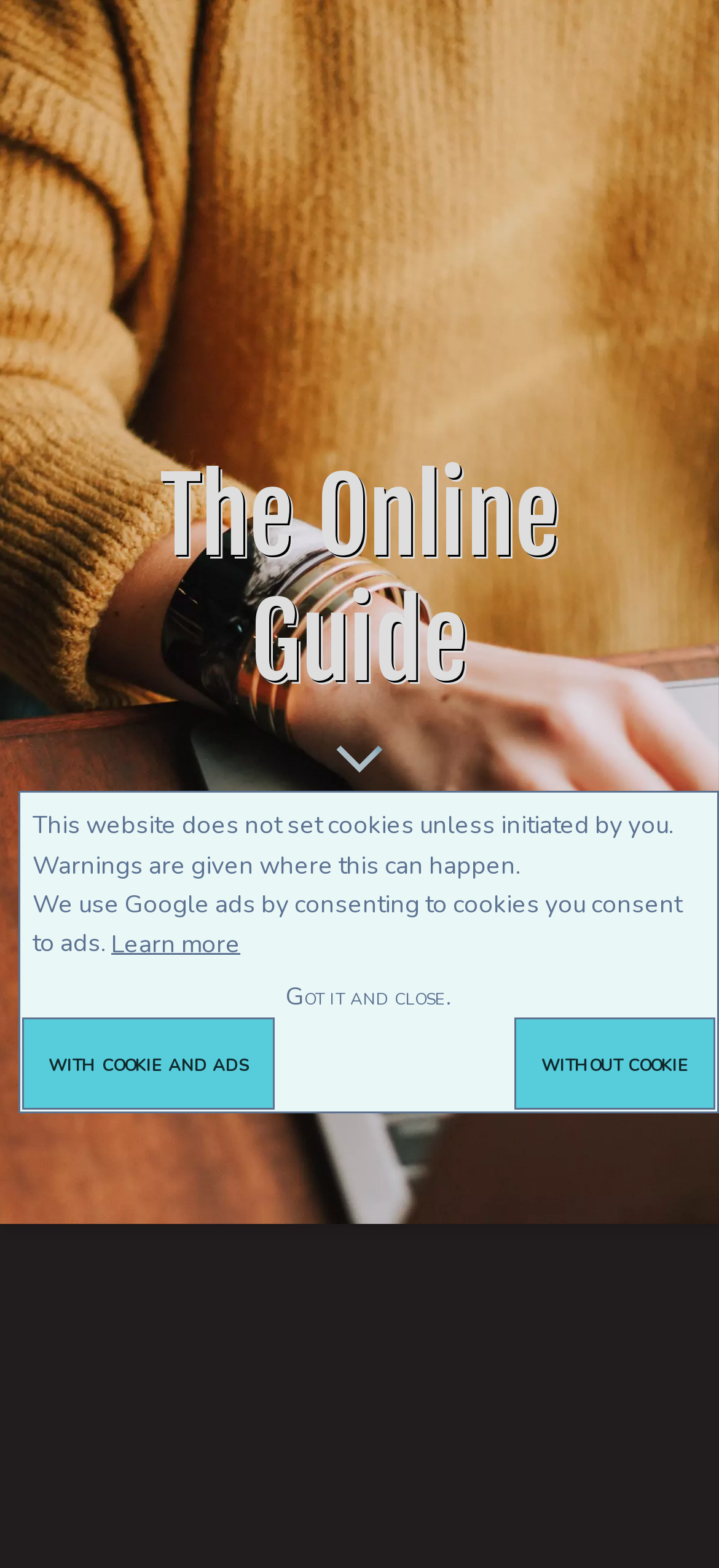Can you show the bounding box coordinates of the region to click on to complete the task described in the instruction: "Click the link to Sitemap"?

[0.287, 0.822, 0.413, 0.844]